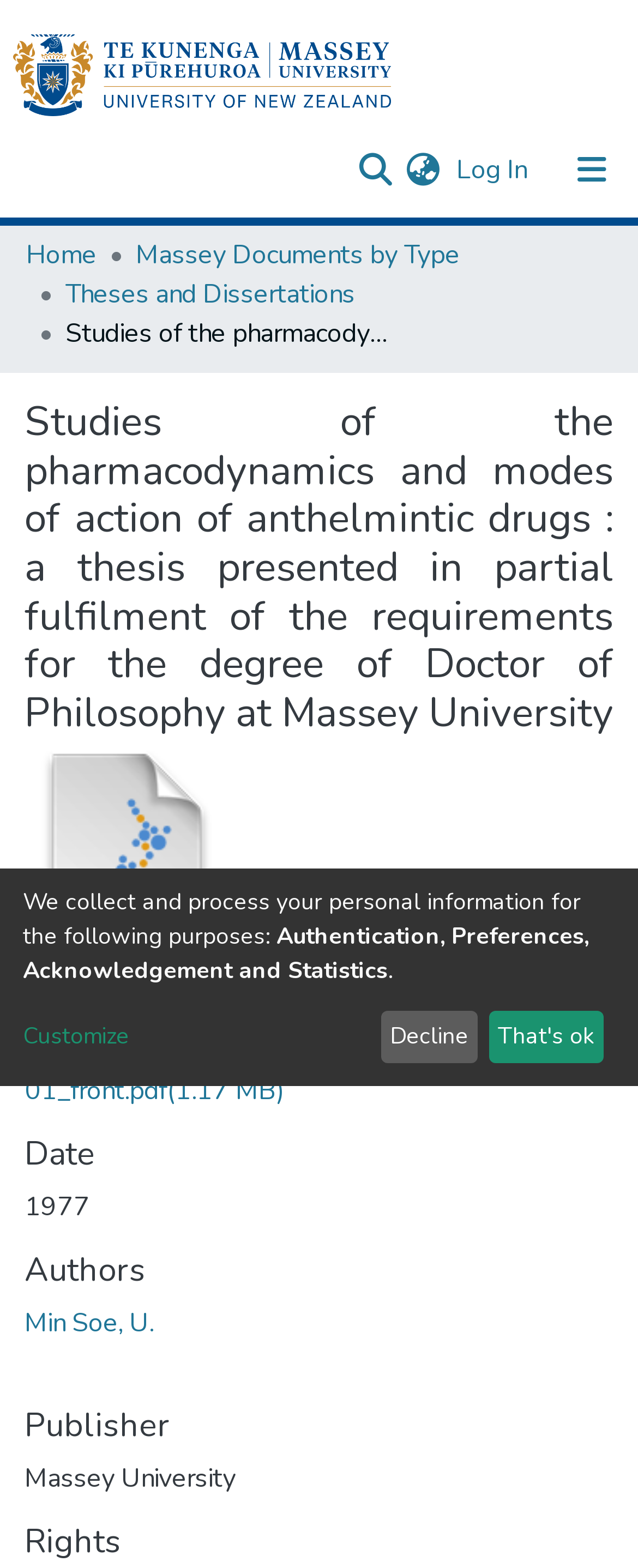Identify the bounding box coordinates of the element to click to follow this instruction: 'Switch language'. Ensure the coordinates are four float values between 0 and 1, provided as [left, top, right, bottom].

[0.621, 0.096, 0.705, 0.121]